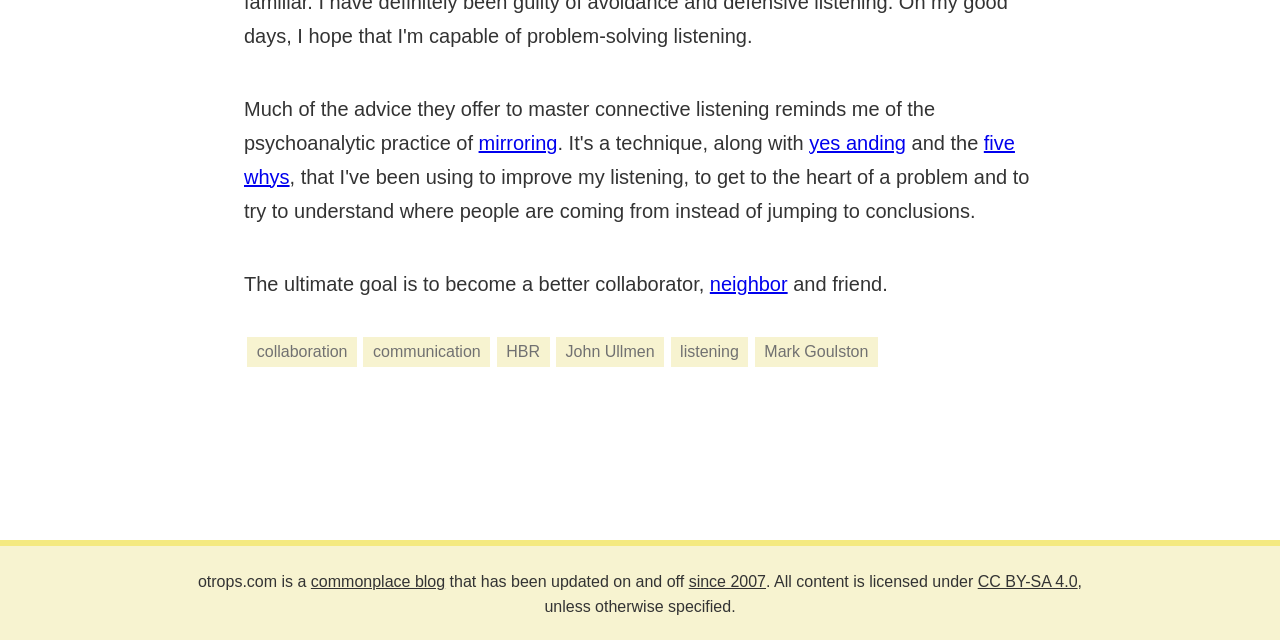Determine the bounding box coordinates of the UI element described by: "CC BY-SA 4.0".

[0.764, 0.895, 0.842, 0.922]